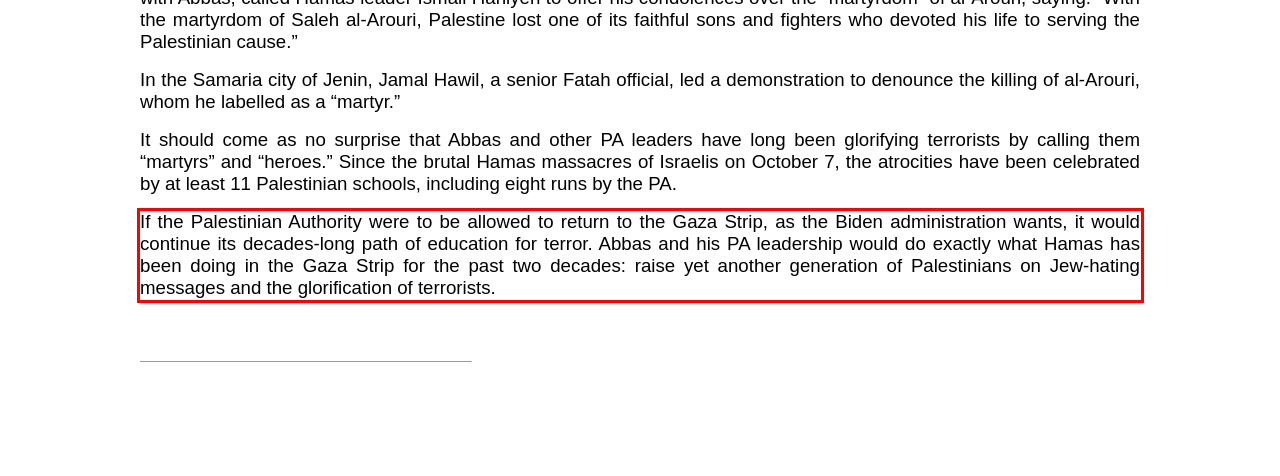You have a webpage screenshot with a red rectangle surrounding a UI element. Extract the text content from within this red bounding box.

If the Palestinian Authority were to be allowed to return to the Gaza Strip, as the Biden administration wants, it would continue its decades-long path of education for terror. Abbas and his PA leadership would do exactly what Hamas has been doing in the Gaza Strip for the past two decades: raise yet another generation of Palestinians on Jew-hating messages and the glorification of terrorists.